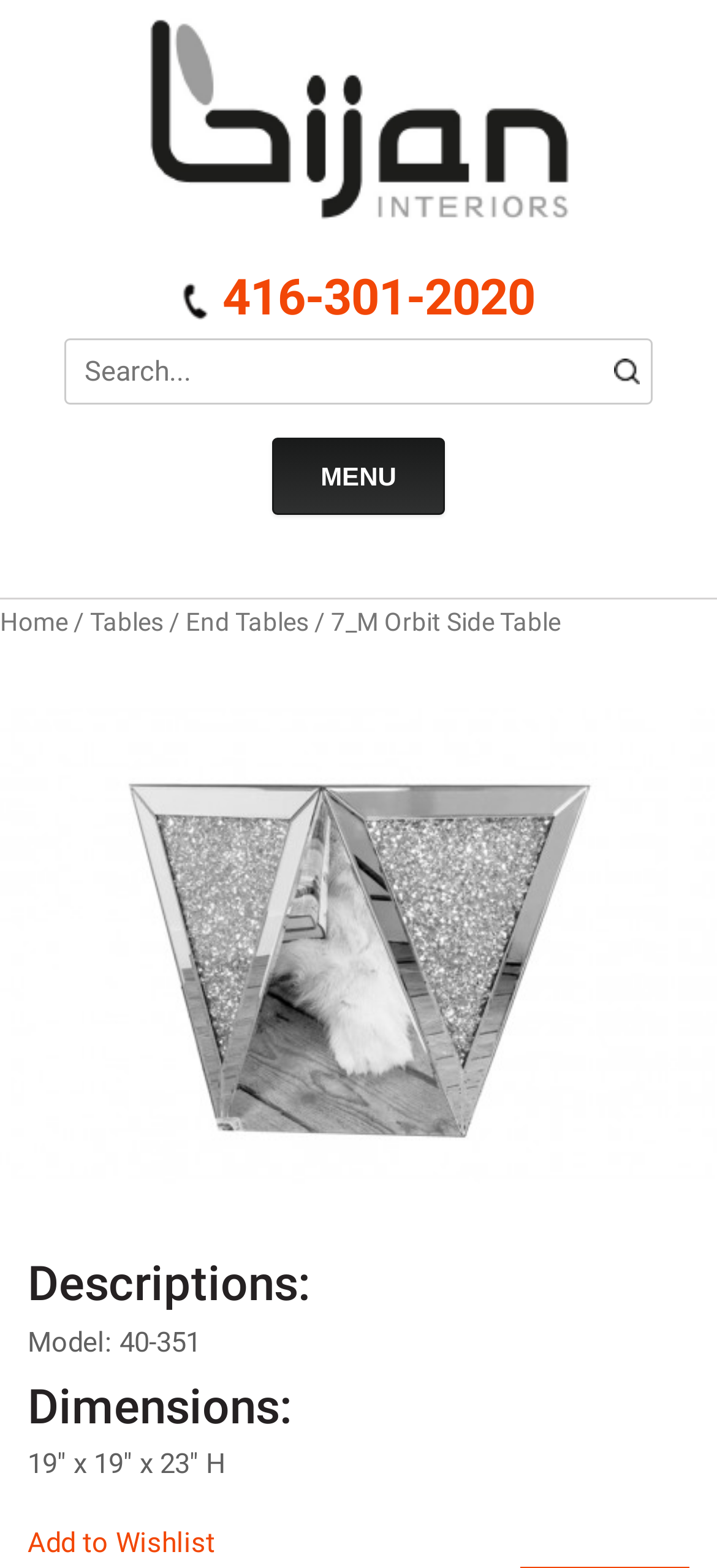Identify the bounding box for the UI element that is described as follows: "title="Bijan Interiors – Toronto"".

[0.206, 0.066, 0.794, 0.087]